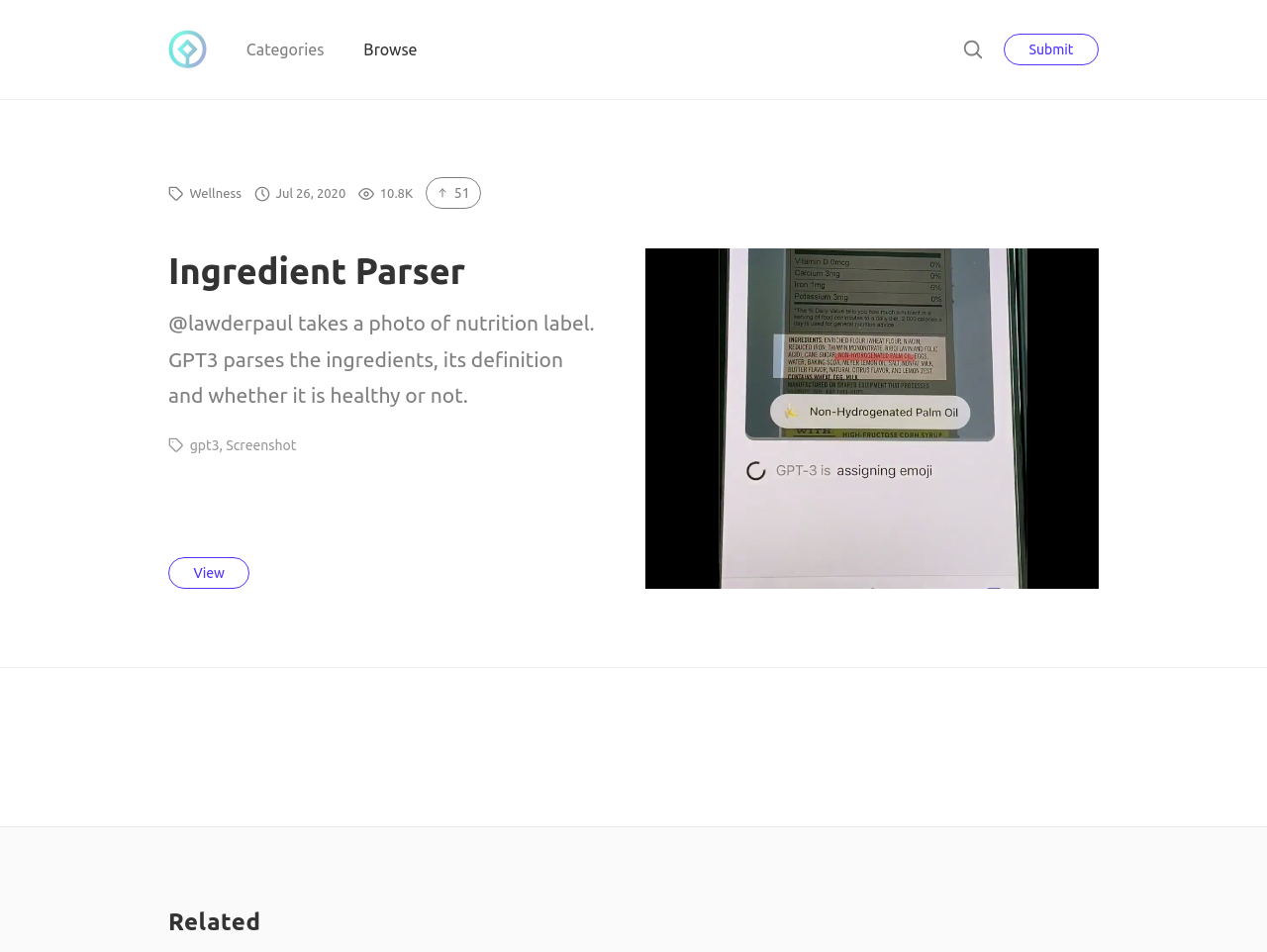Determine the bounding box coordinates for the area you should click to complete the following instruction: "Learn about Wellness".

[0.15, 0.195, 0.191, 0.21]